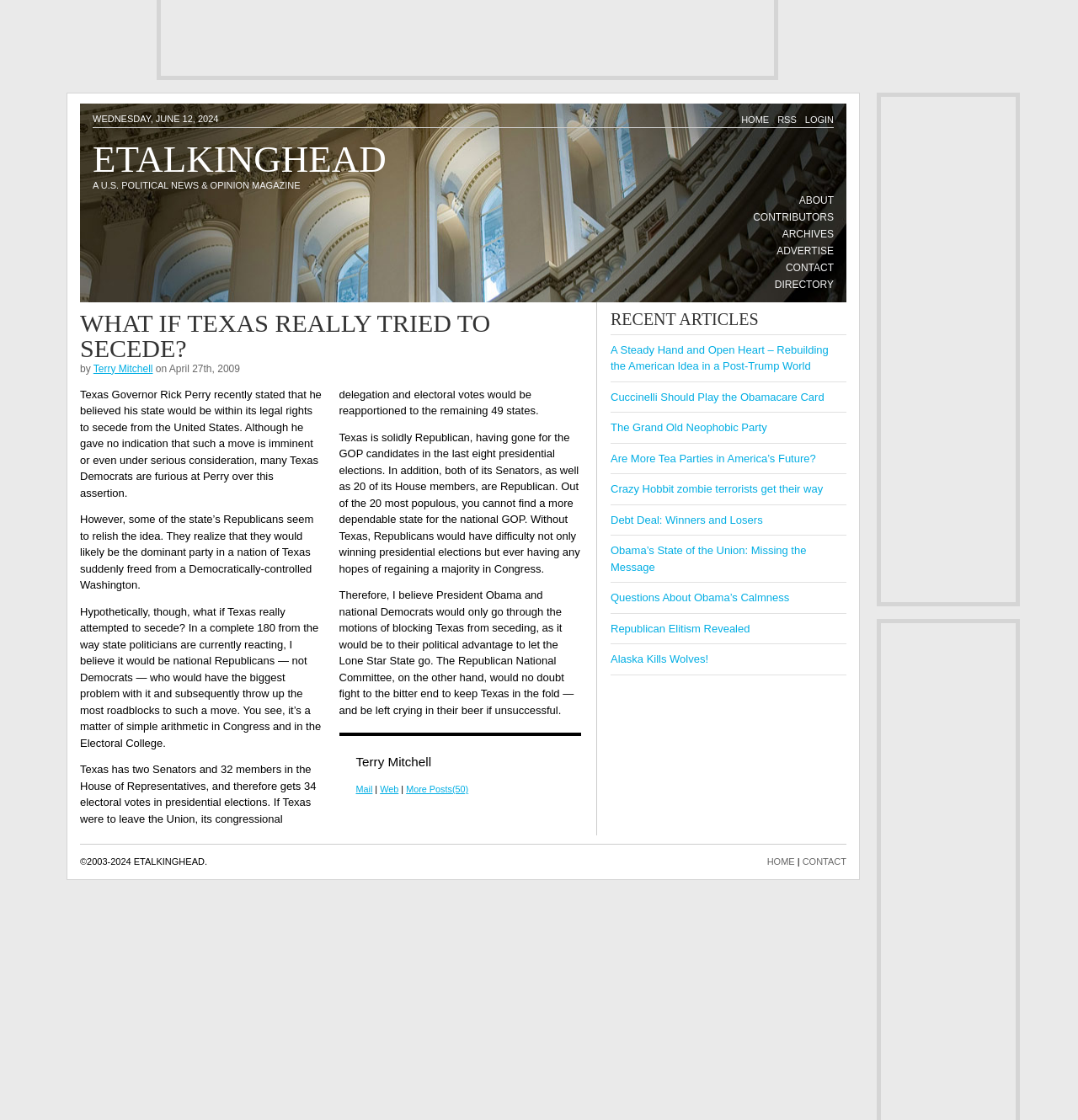What is the name of the magazine?
Answer the question with just one word or phrase using the image.

ETALKINGHEAD